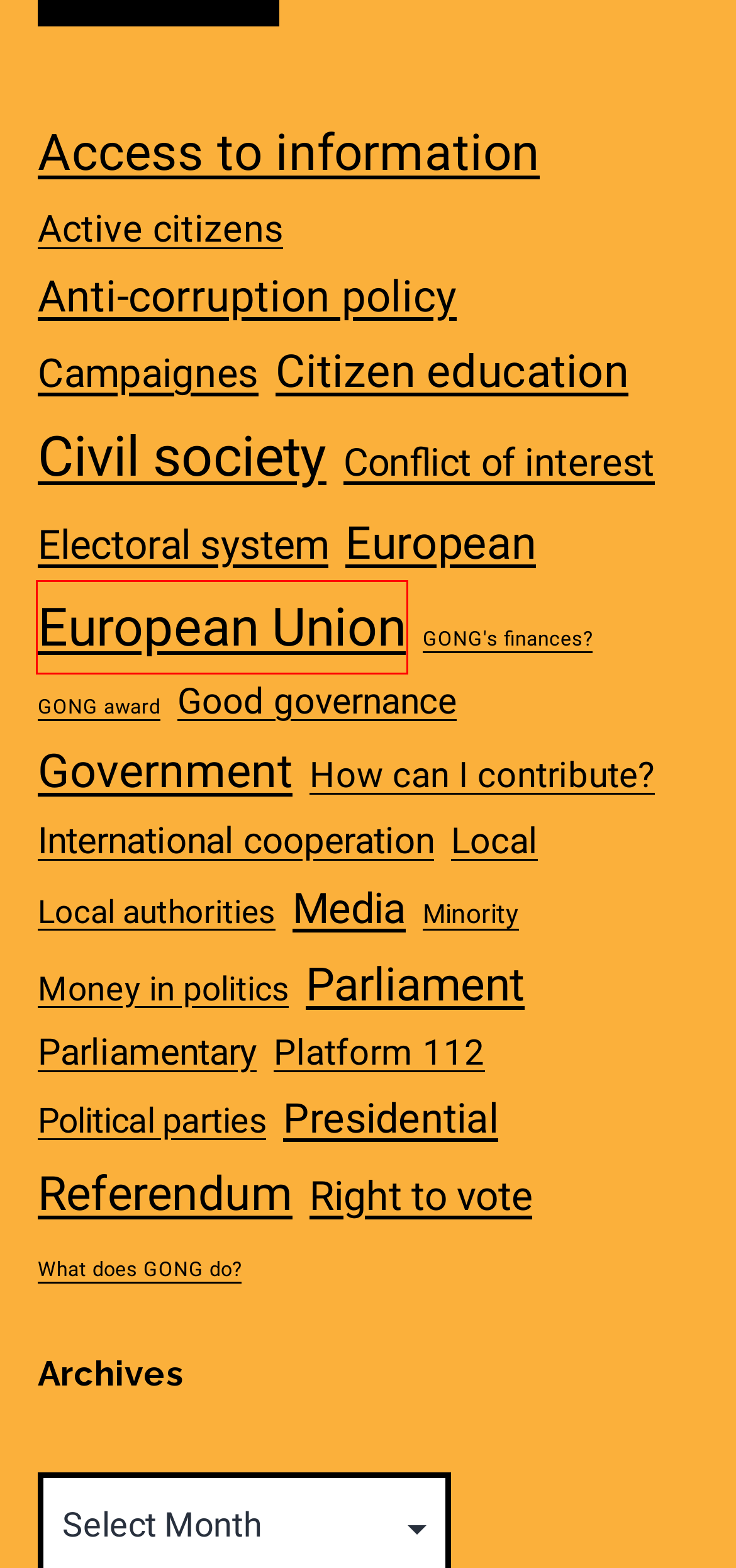Given a webpage screenshot featuring a red rectangle around a UI element, please determine the best description for the new webpage that appears after the element within the bounding box is clicked. The options are:
A. Conflict of interest
B. GONG’s finances?
C. Political parties
D. Citizen education
E. Local
F. Money in politics
G. European Union
H. Active citizens

G